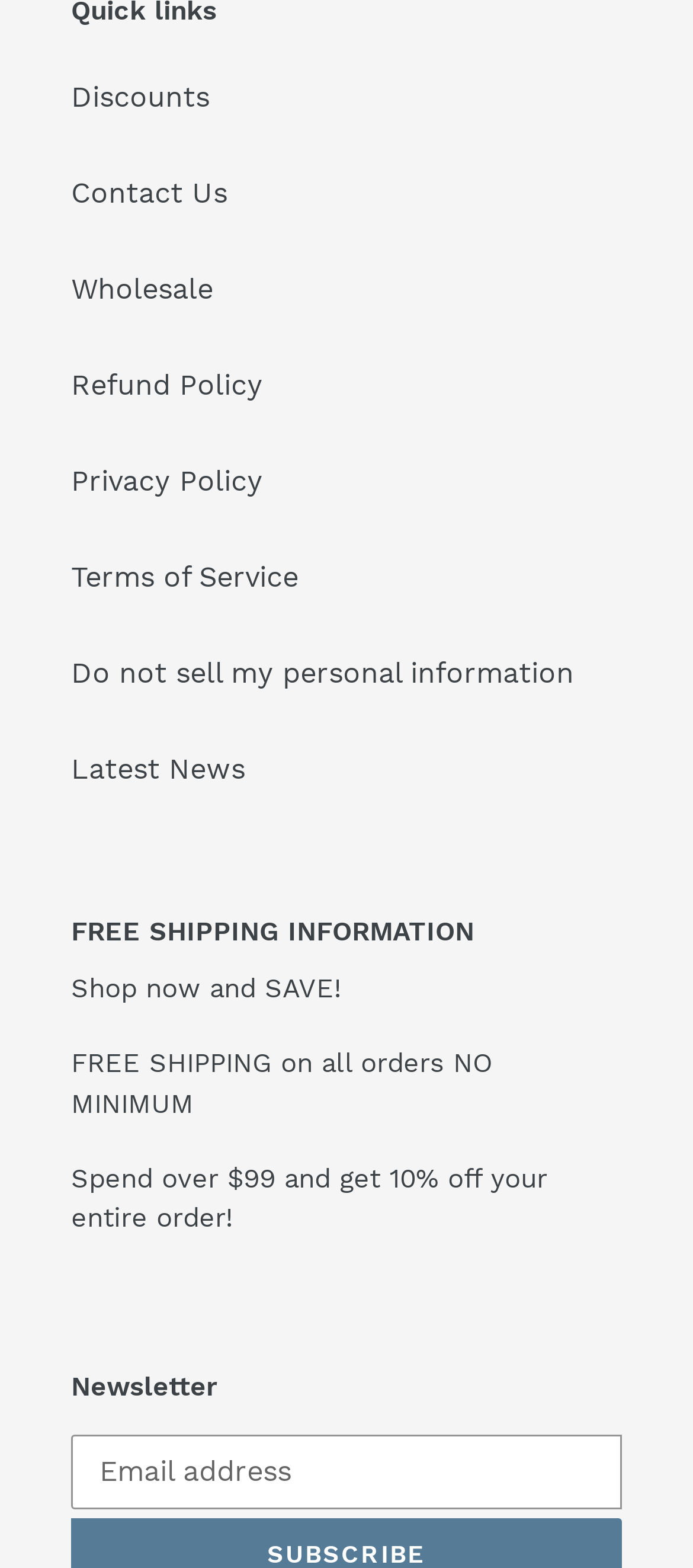Find the bounding box coordinates of the element to click in order to complete the given instruction: "Click on Discounts."

[0.103, 0.051, 0.303, 0.072]